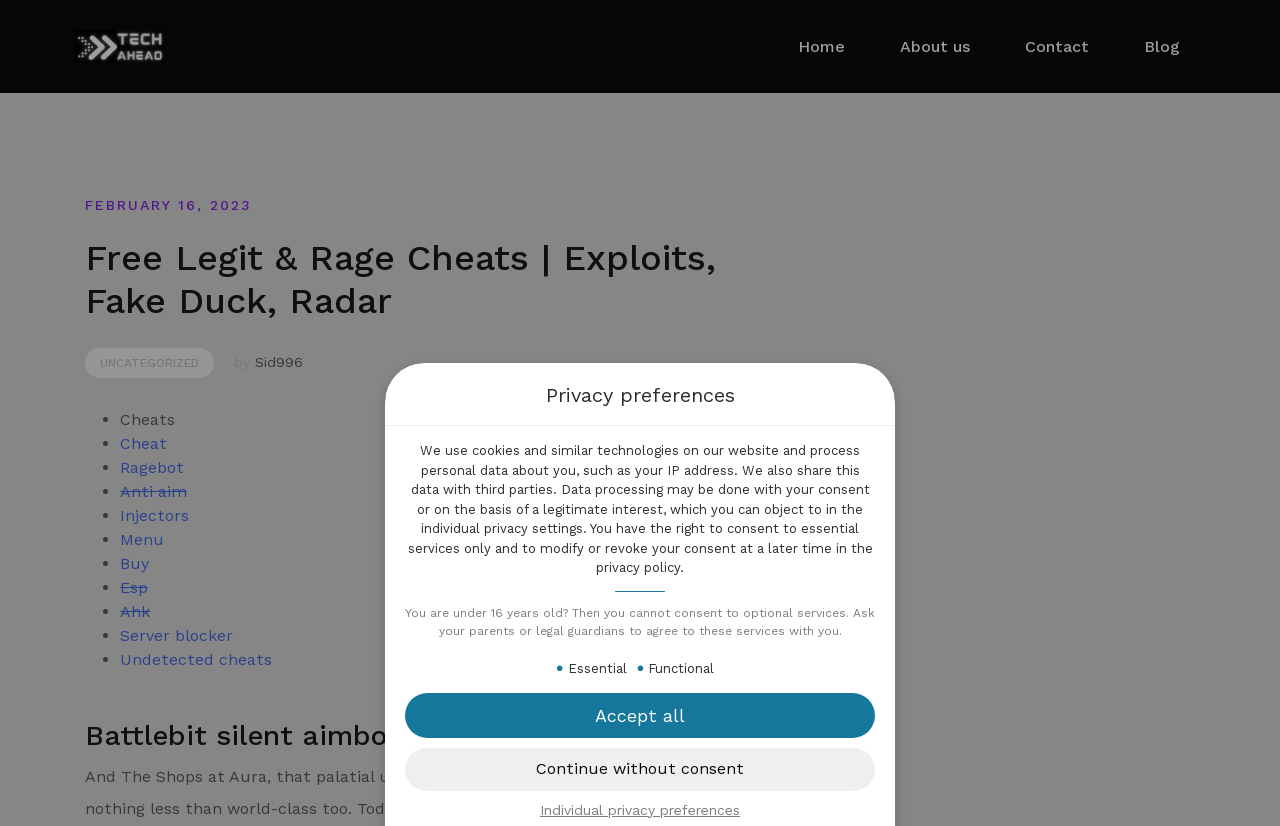Identify and generate the primary title of the webpage.

Free Legit & Rage Cheats | Exploits, Fake Duck, Radar